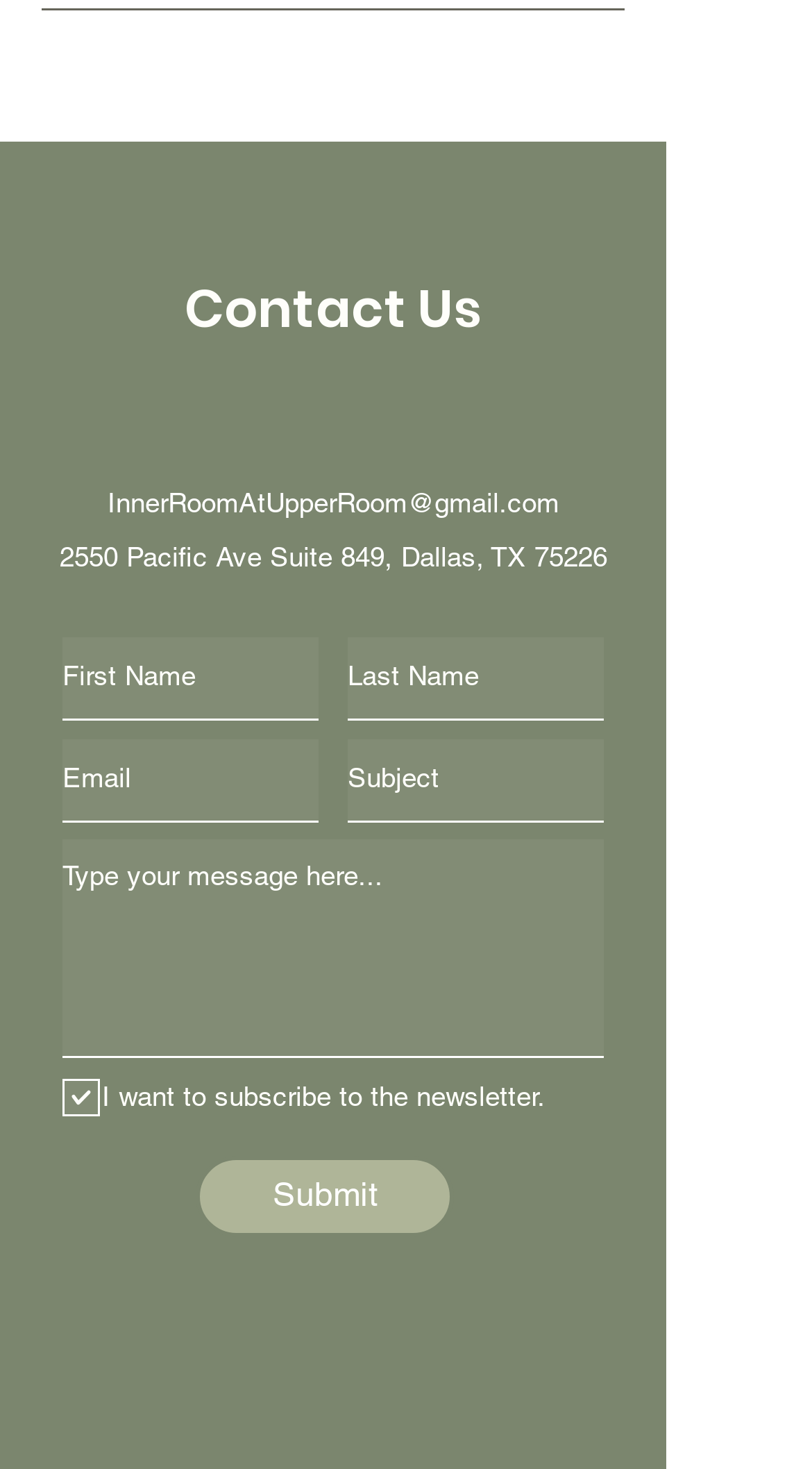Identify the bounding box coordinates of the clickable region necessary to fulfill the following instruction: "Click the logo". The bounding box coordinates should be four float numbers between 0 and 1, i.e., [left, top, right, bottom].

None